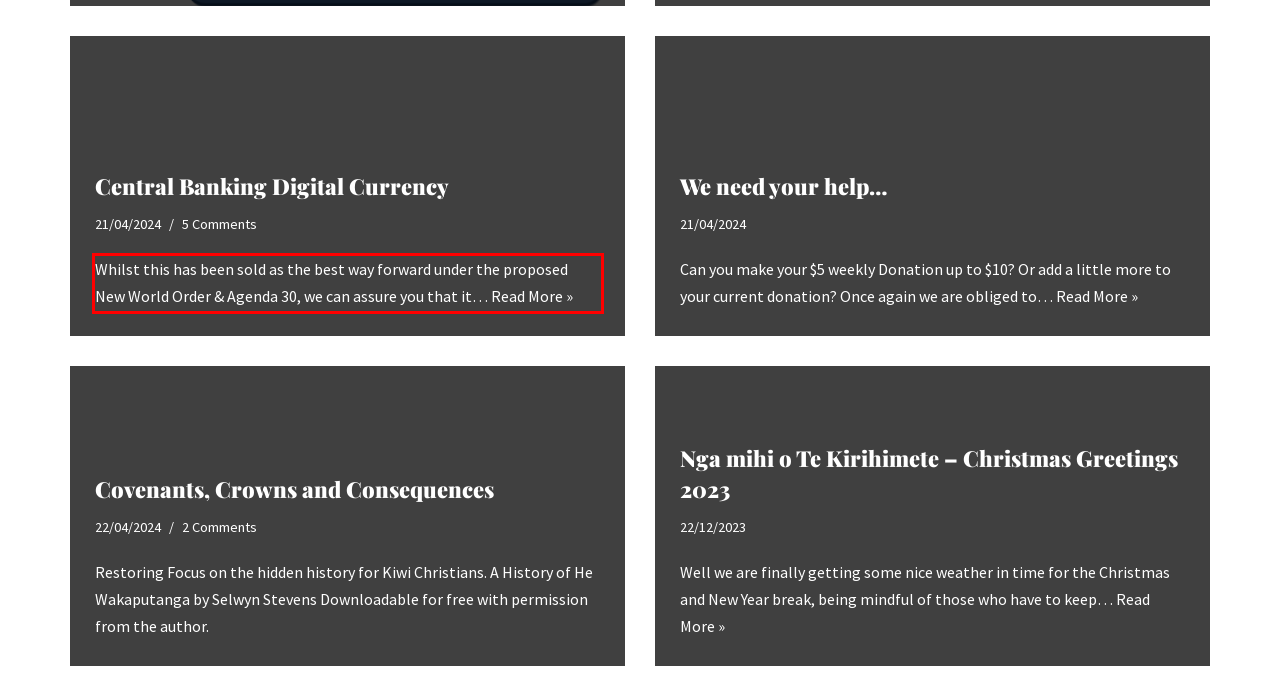Identify and extract the text within the red rectangle in the screenshot of the webpage.

Whilst this has been sold as the best way forward under the proposed New World Order & Agenda 30, we can assure you that it… Read More » Central Banking Digital Currency